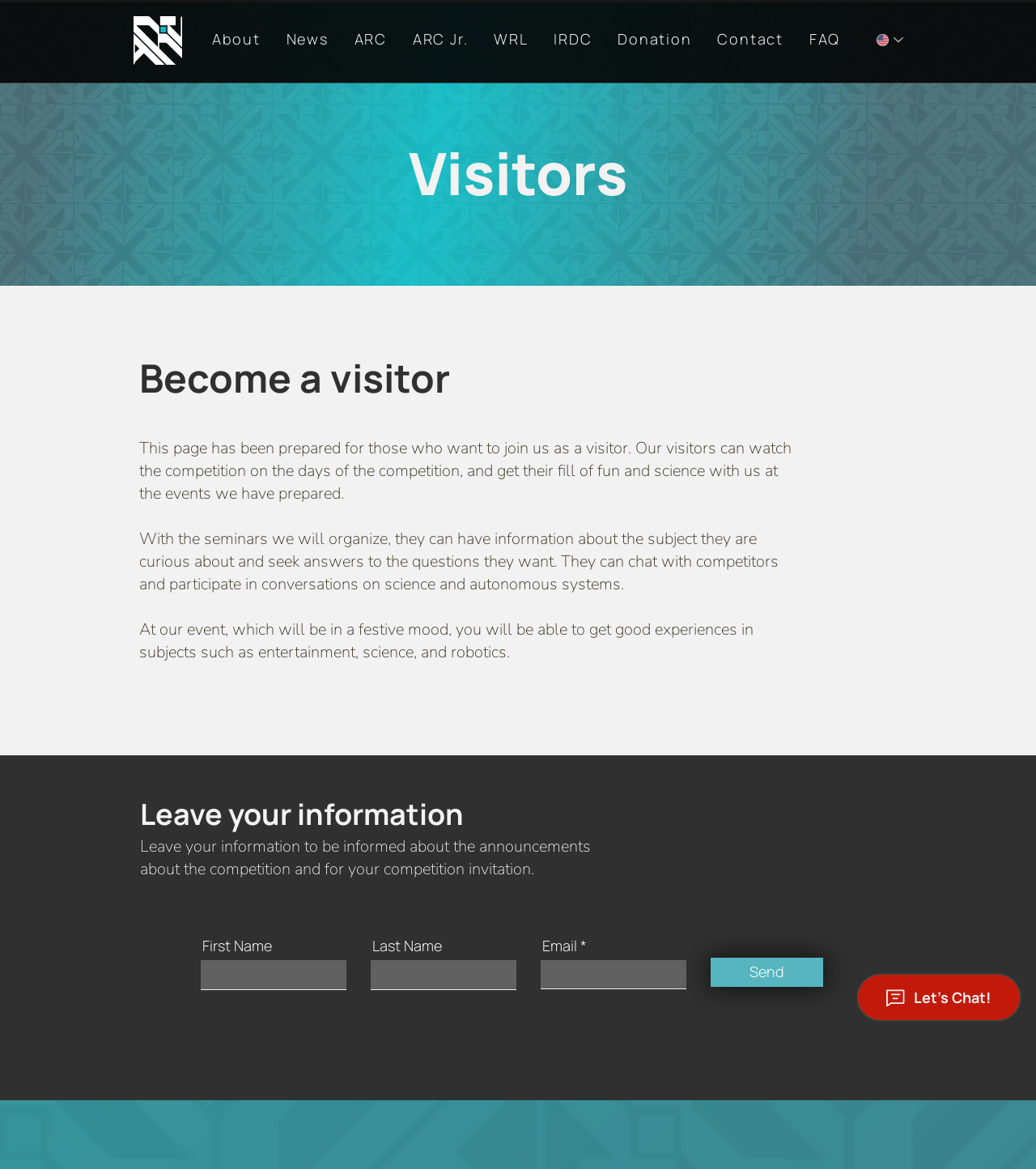What is the purpose of this webpage?
From the screenshot, supply a one-word or short-phrase answer.

For visitors